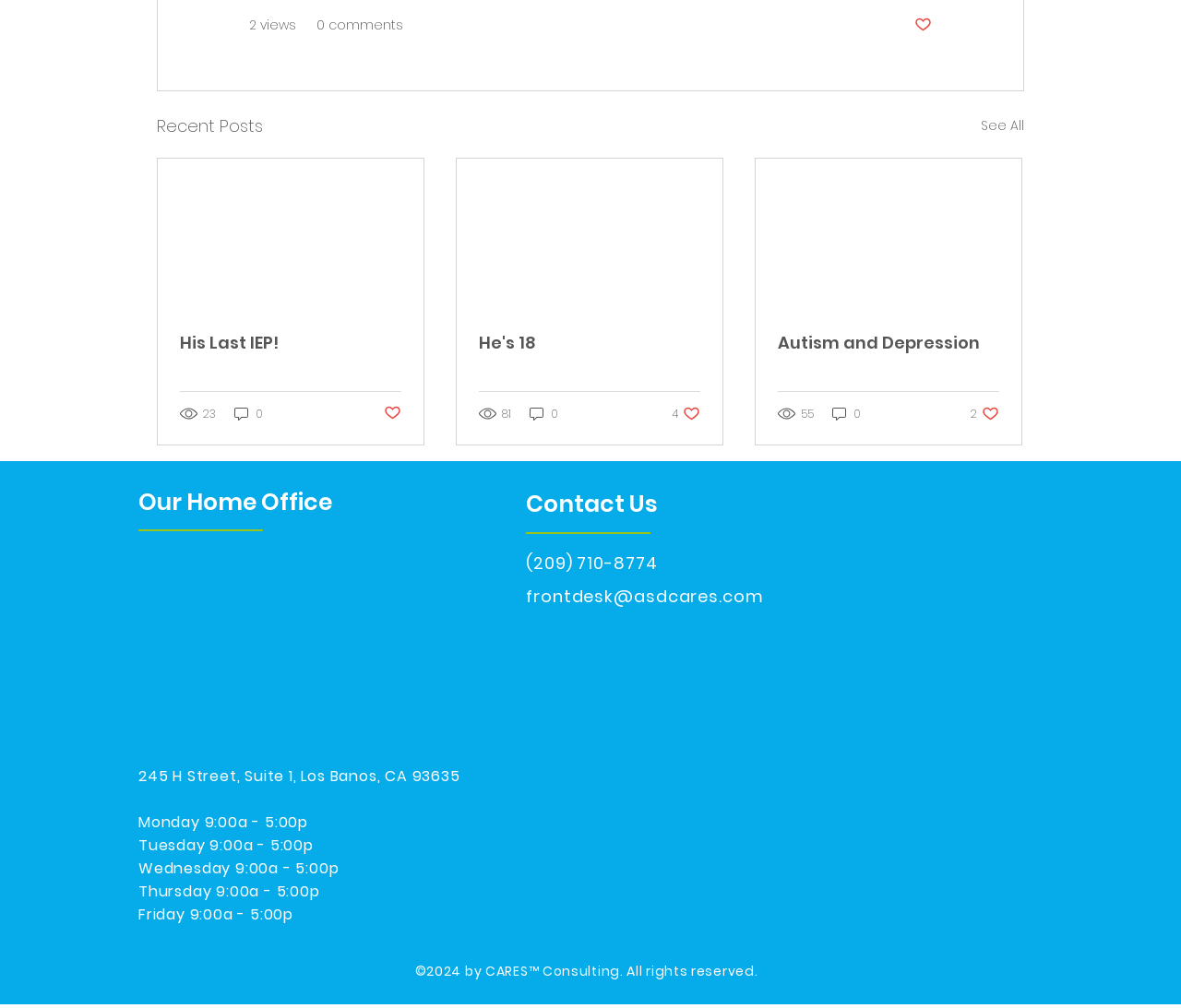Give a one-word or short-phrase answer to the following question: 
What is the number of views for the first post?

23